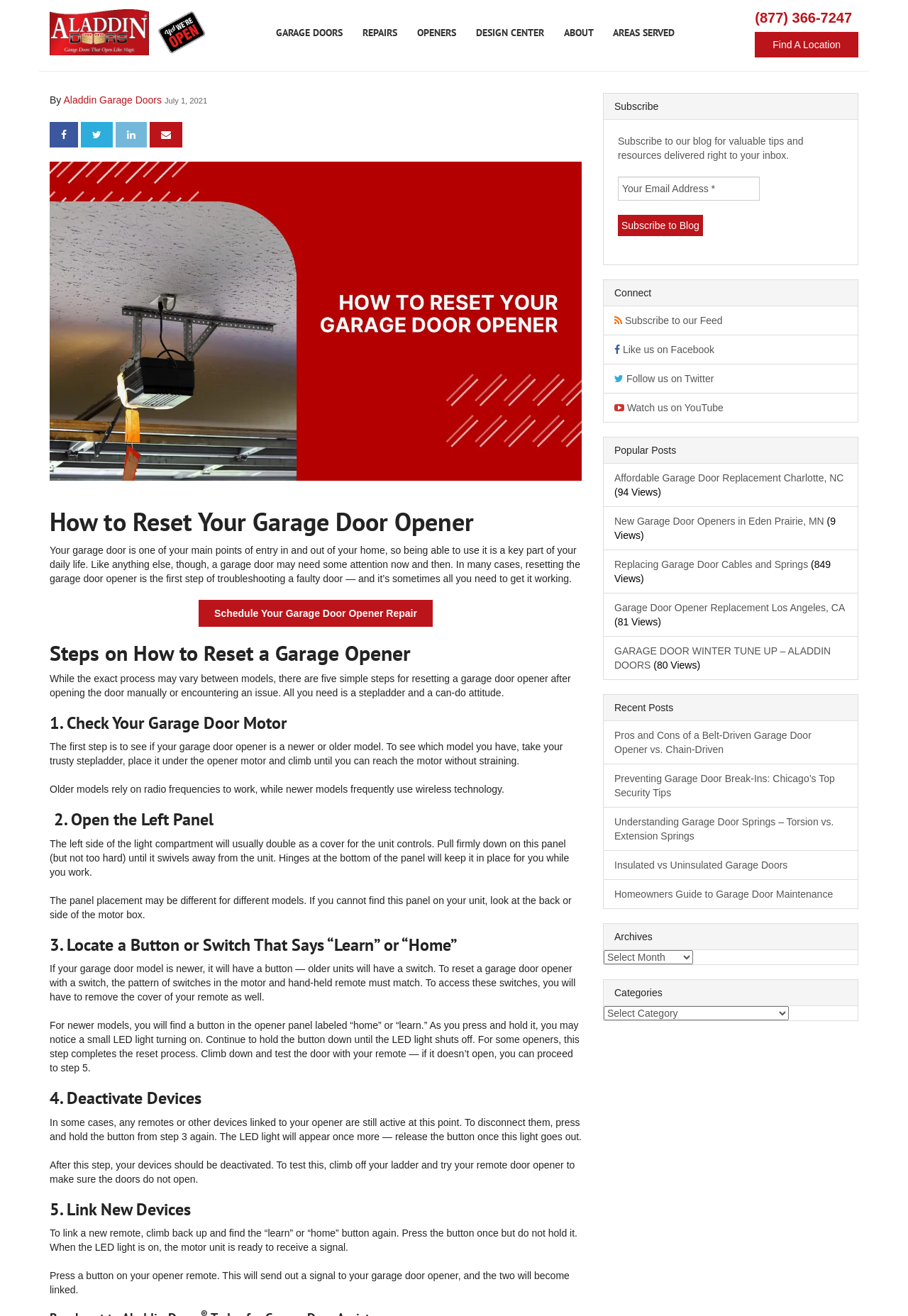Find the bounding box coordinates for the element that must be clicked to complete the instruction: "Click the 'Share On Facebook' link". The coordinates should be four float numbers between 0 and 1, indicated as [left, top, right, bottom].

[0.055, 0.092, 0.086, 0.112]